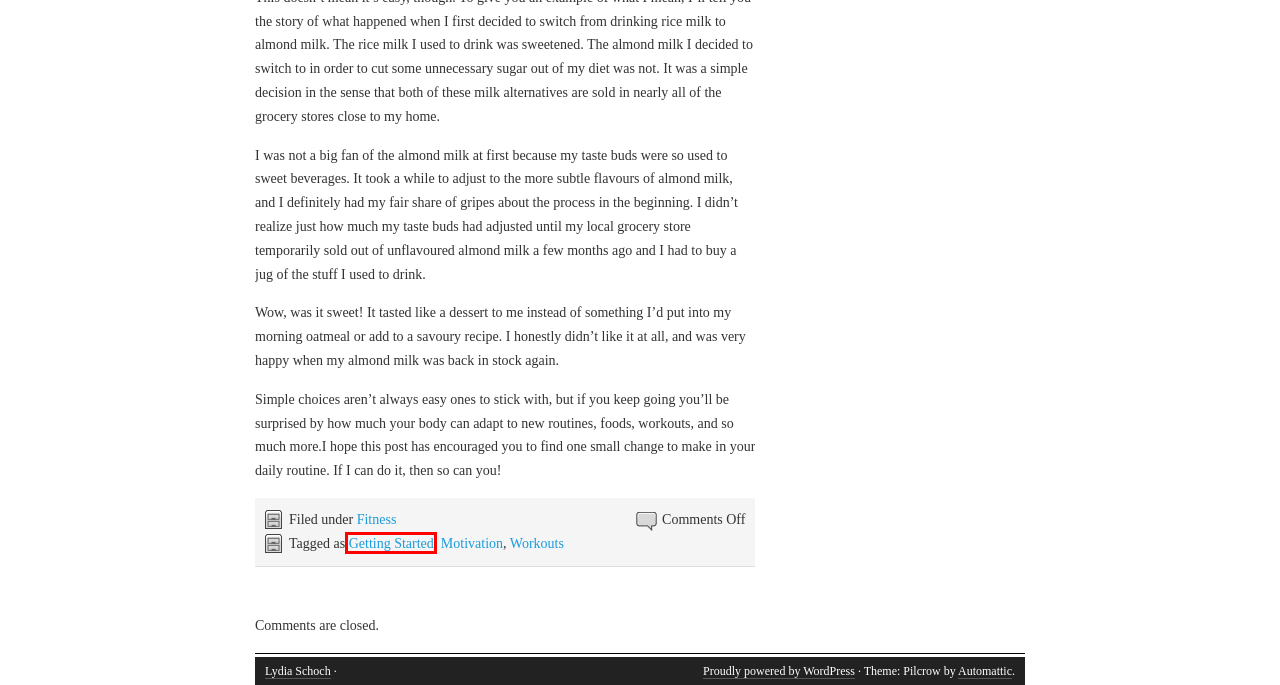You are provided with a screenshot of a webpage containing a red rectangle bounding box. Identify the webpage description that best matches the new webpage after the element in the bounding box is clicked. Here are the potential descriptions:
A. Privacy Policy | Lydia Schoch
B. Automattic – Making the web a better place
C. Getting Started | Lydia Schoch
D. Blog Tool, Publishing Platform, and CMS – WordPress.org
E. Motivation | Lydia Schoch
F. Fitness | Lydia Schoch
G. Wednesday Weekly Blogging Challenge: Museums I Want to Visit | Lydia Schoch
H. Workouts | Lydia Schoch

C